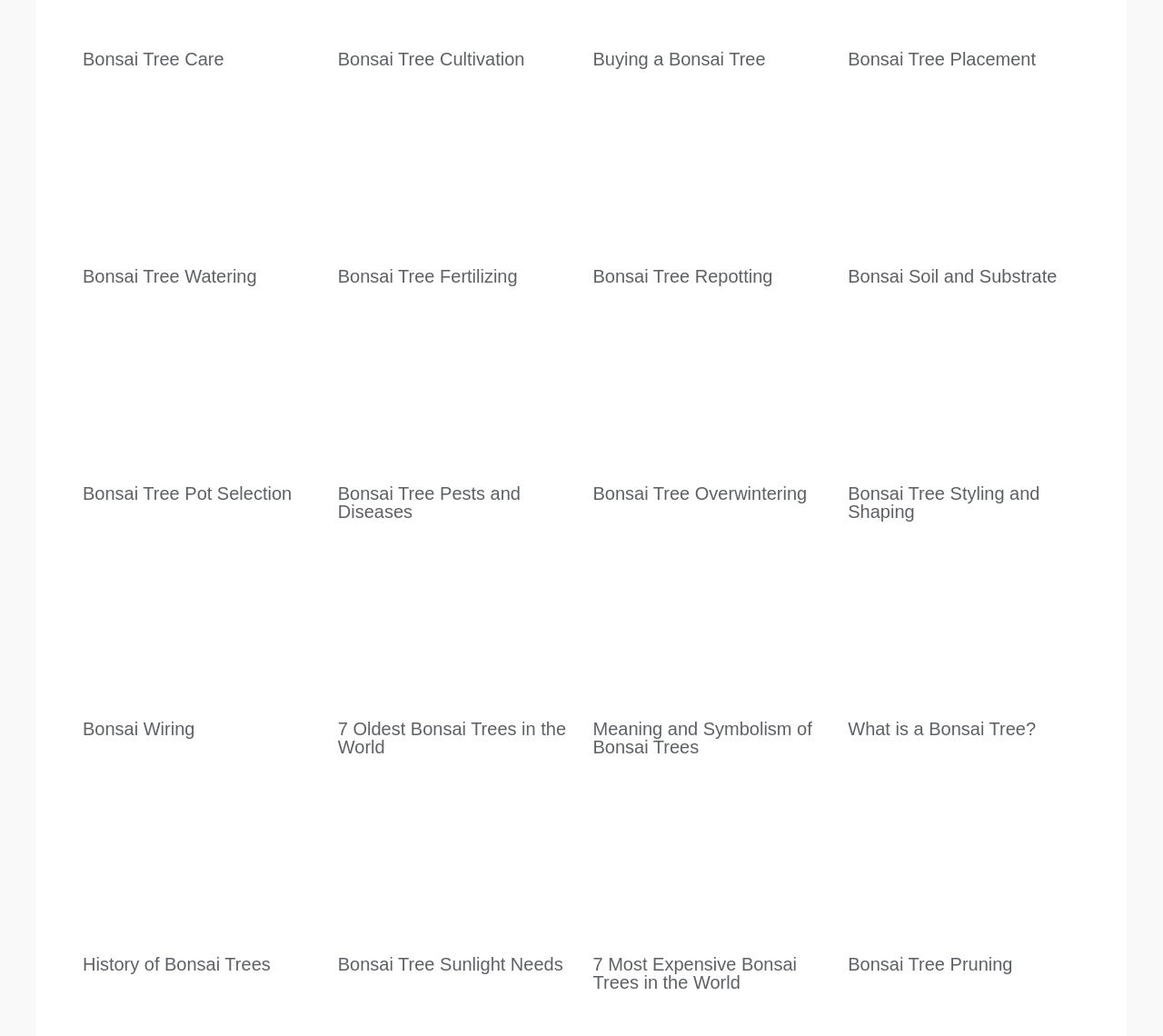Provide the bounding box coordinates of the HTML element described by the text: "History of Bonsai Trees". The coordinates should be in the format [left, top, right, bottom] with values between 0 and 1.

[0.071, 0.921, 0.233, 0.94]